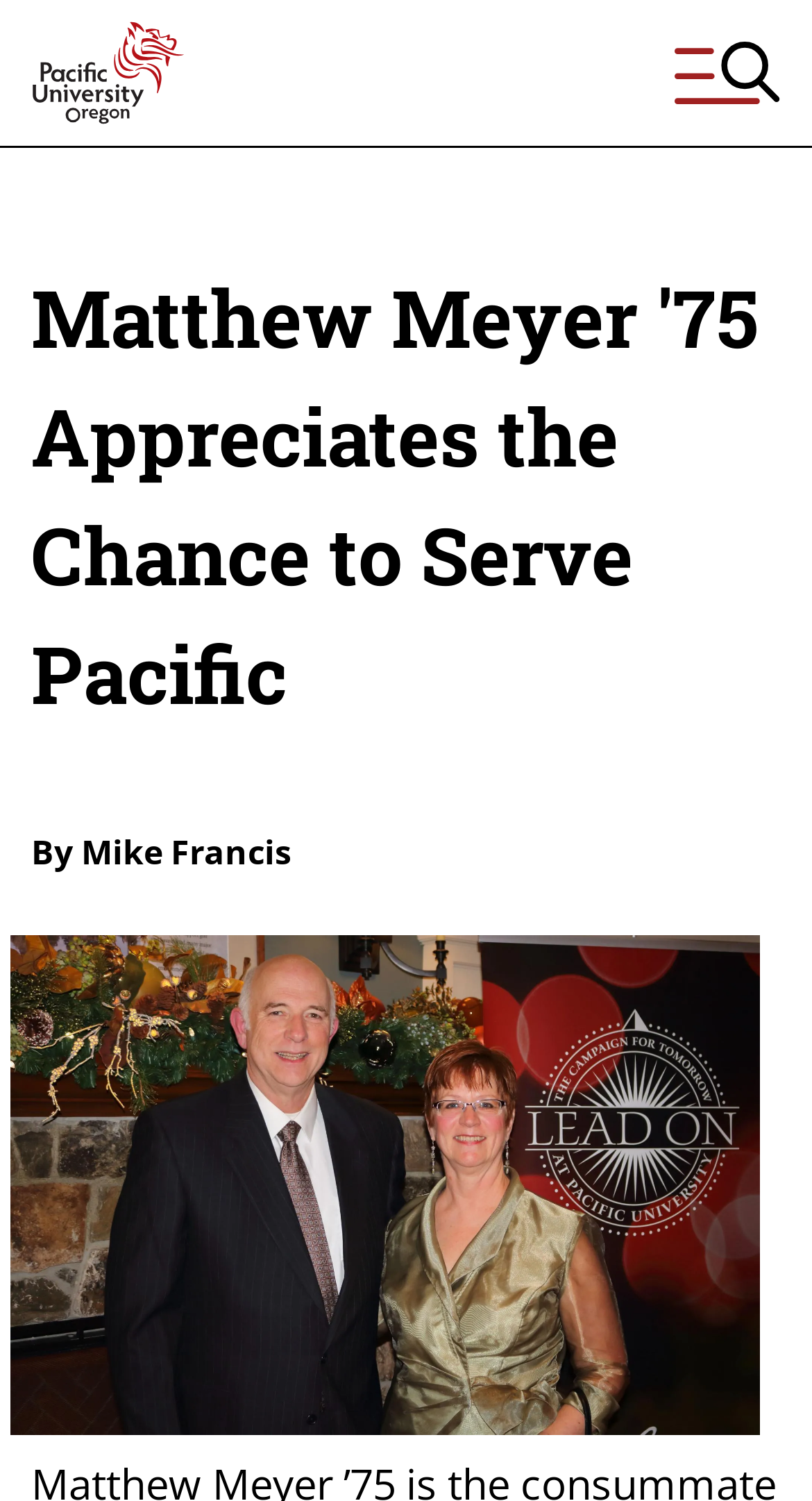Predict the bounding box of the UI element based on this description: "Jump to navigation".

[0.0, 0.0, 1.0, 0.008]